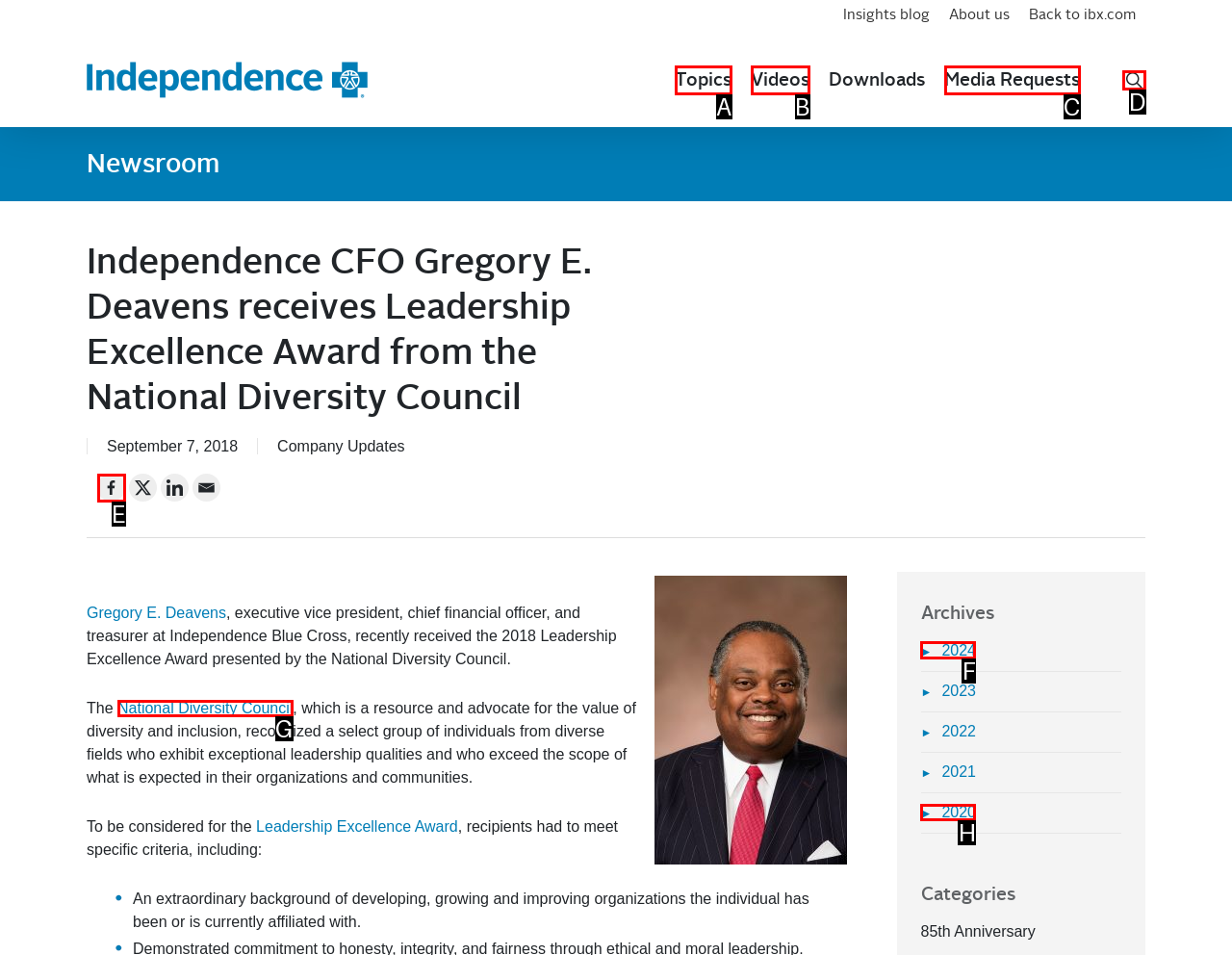Determine the appropriate lettered choice for the task: View 2024 Archives. Reply with the correct letter.

F